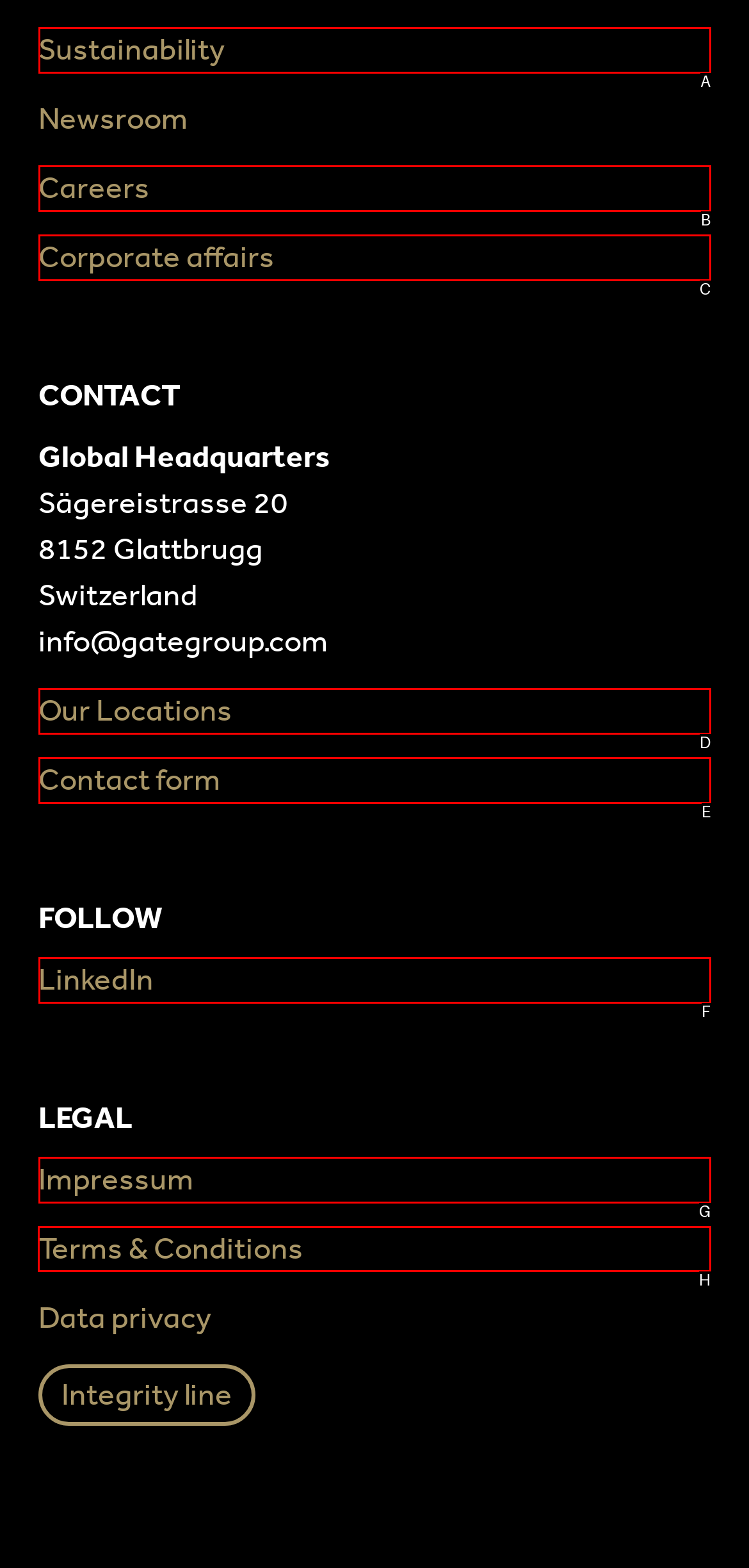To complete the instruction: Read Terms & Conditions, which HTML element should be clicked?
Respond with the option's letter from the provided choices.

H